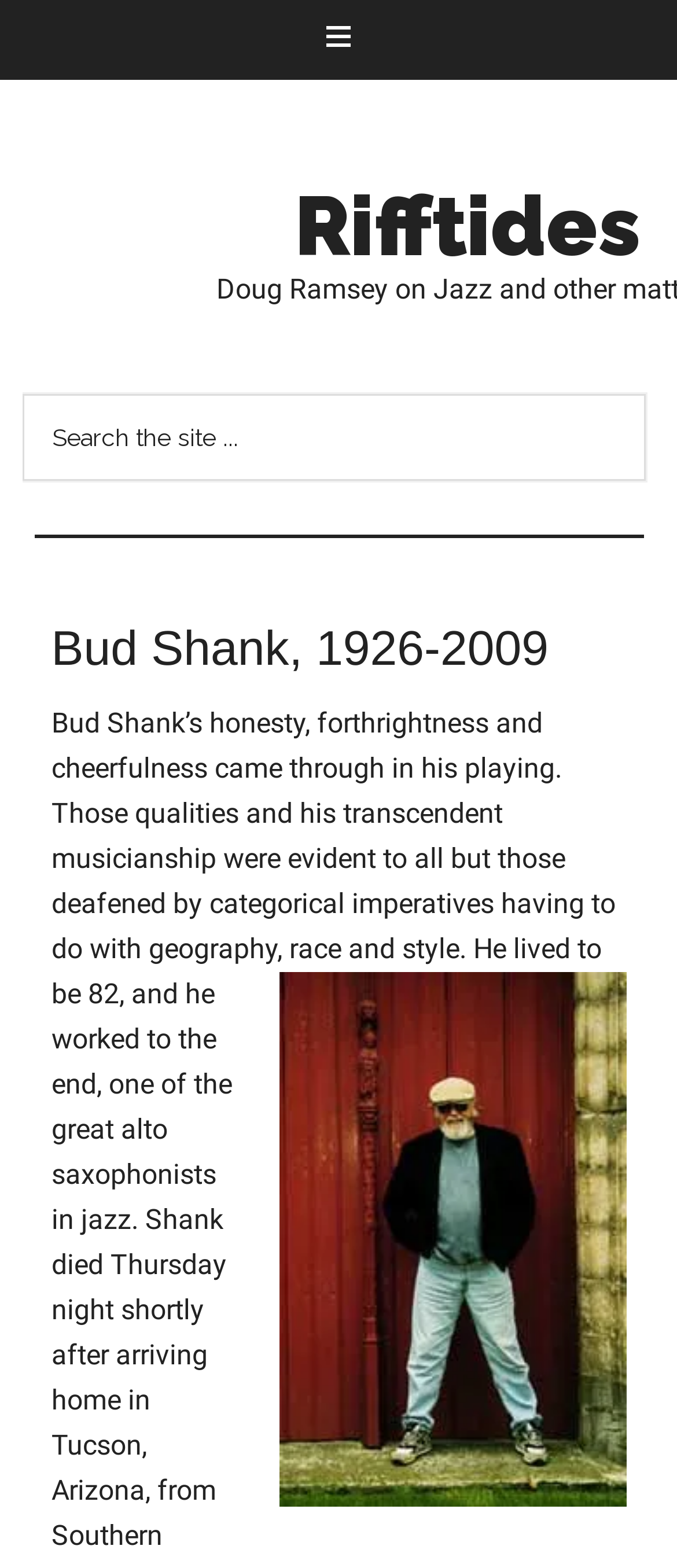What is the format of the image on the webpage?
Using the visual information from the image, give a one-word or short-phrase answer.

jpg